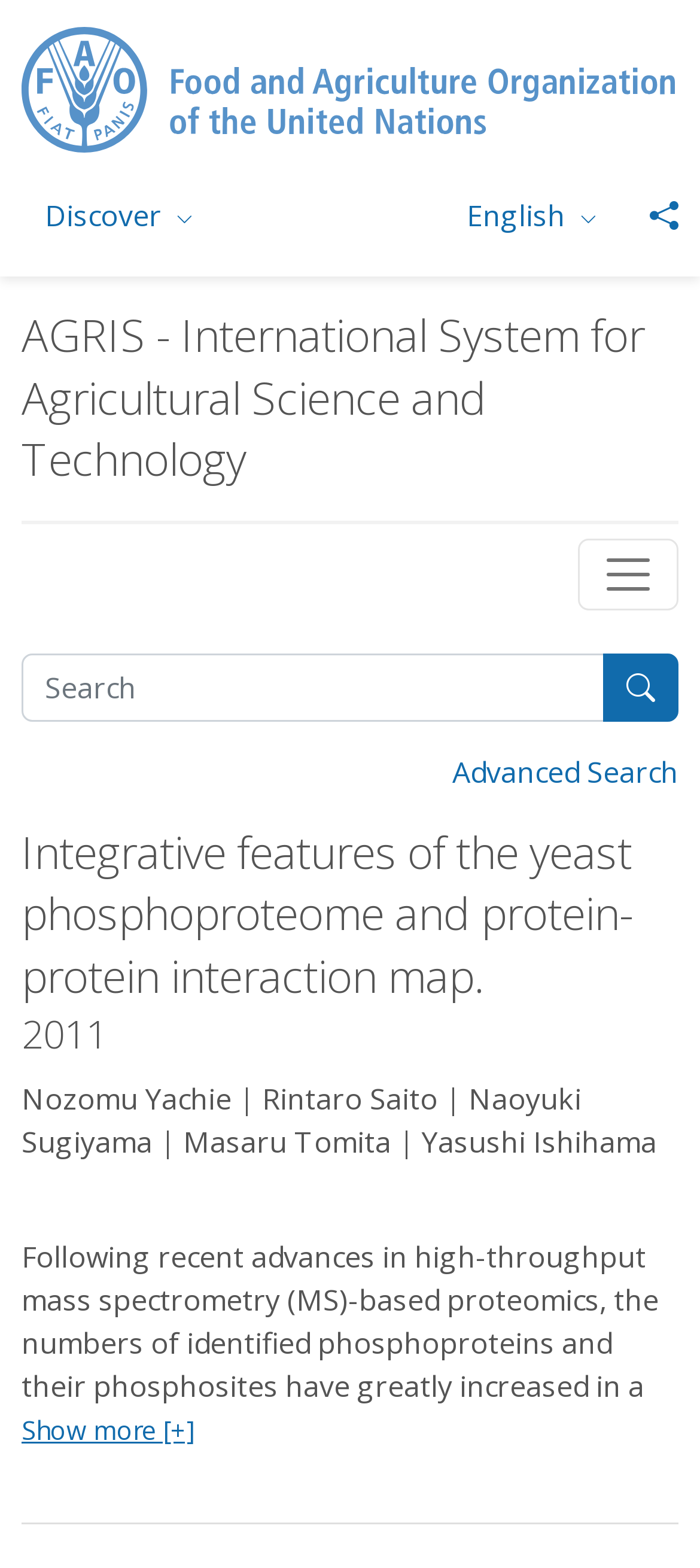Answer the question below with a single word or a brief phrase: 
What is the name of the organization?

Food and Agriculture Organization of the United Nations